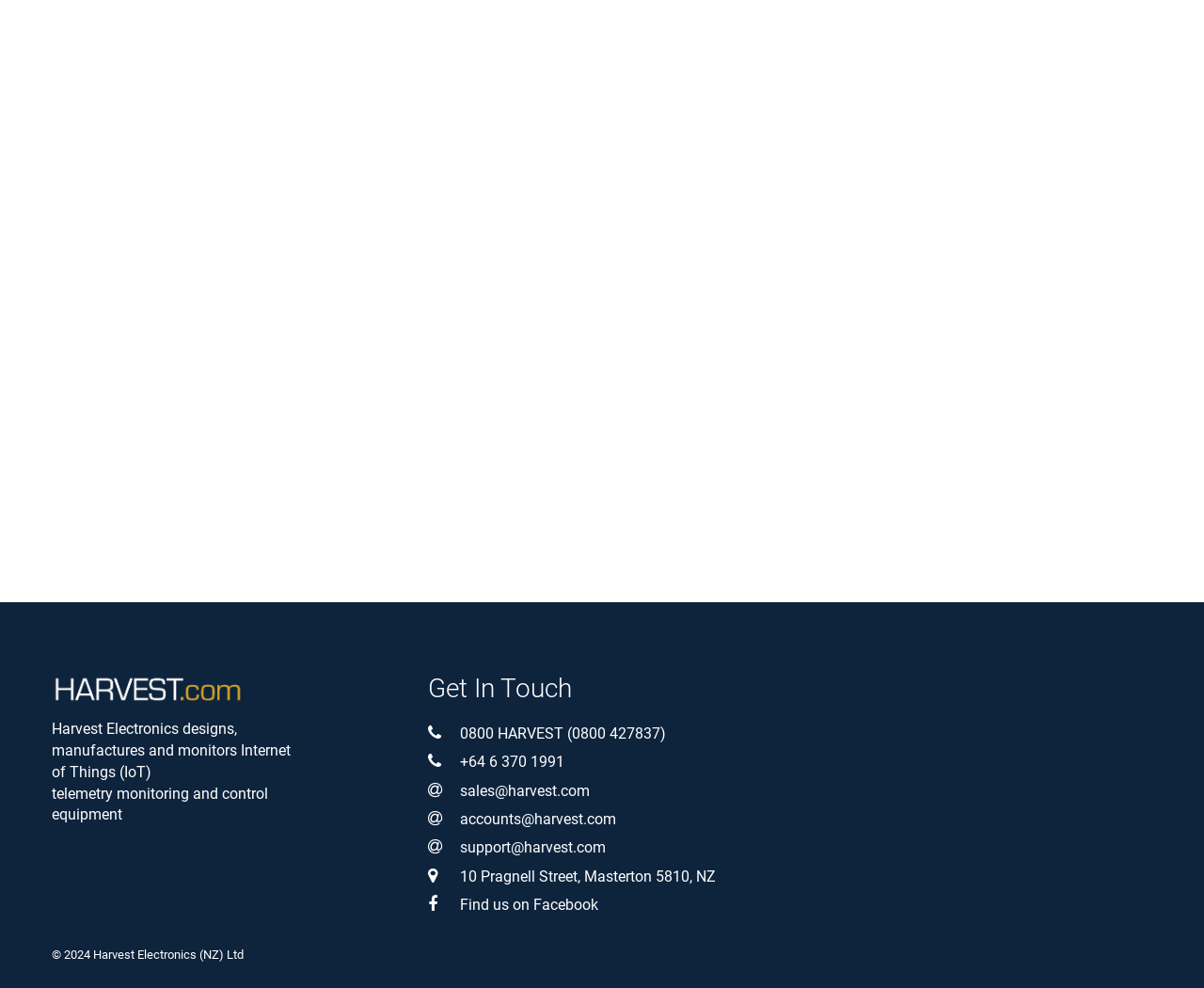Provide the bounding box coordinates for the specified HTML element described in this description: "sales@harvest.com". The coordinates should be four float numbers ranging from 0 to 1, in the format [left, top, right, bottom].

[0.355, 0.791, 0.49, 0.809]